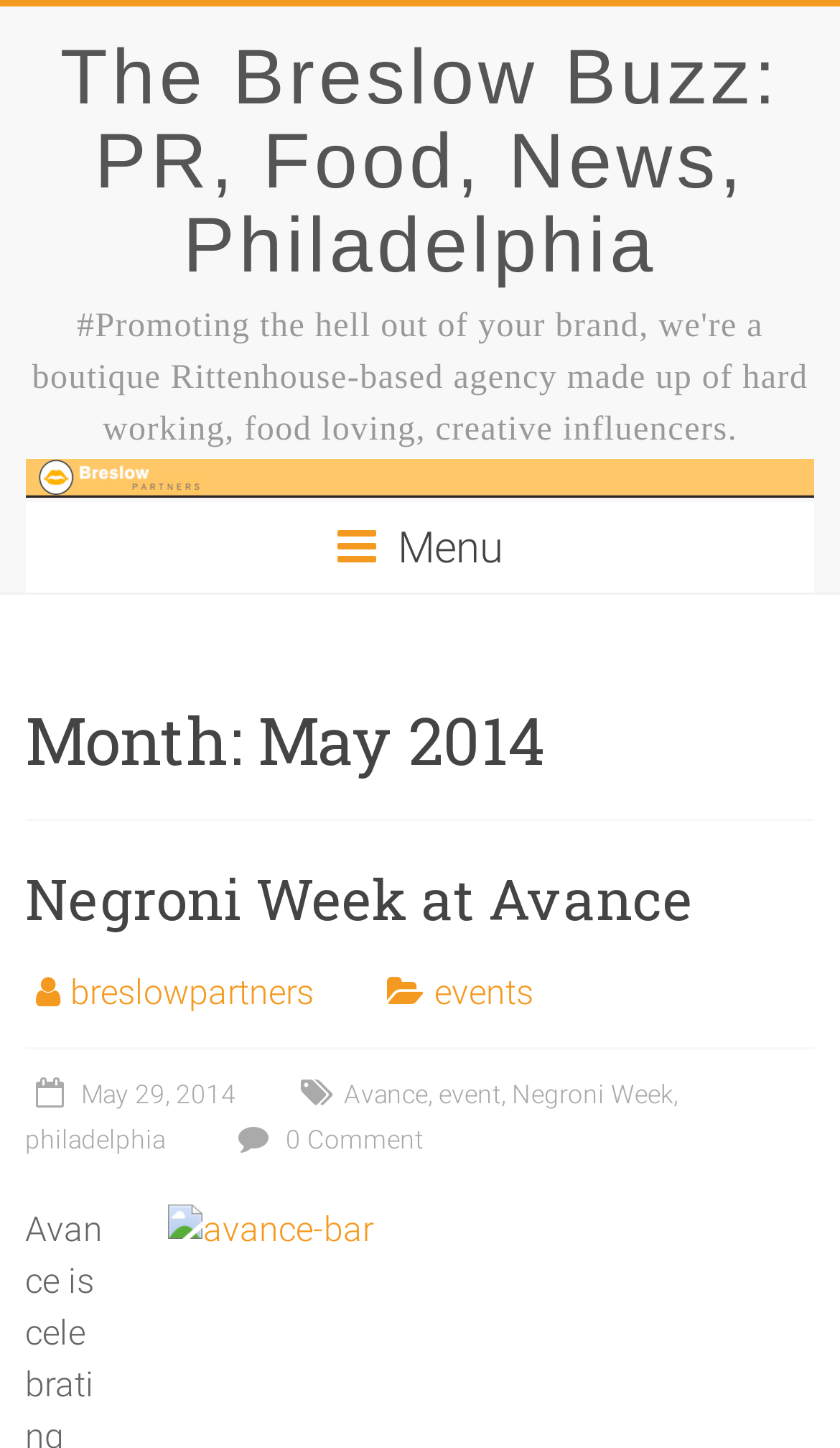Could you specify the bounding box coordinates for the clickable section to complete the following instruction: "Go to the Avance page"?

[0.409, 0.746, 0.509, 0.766]